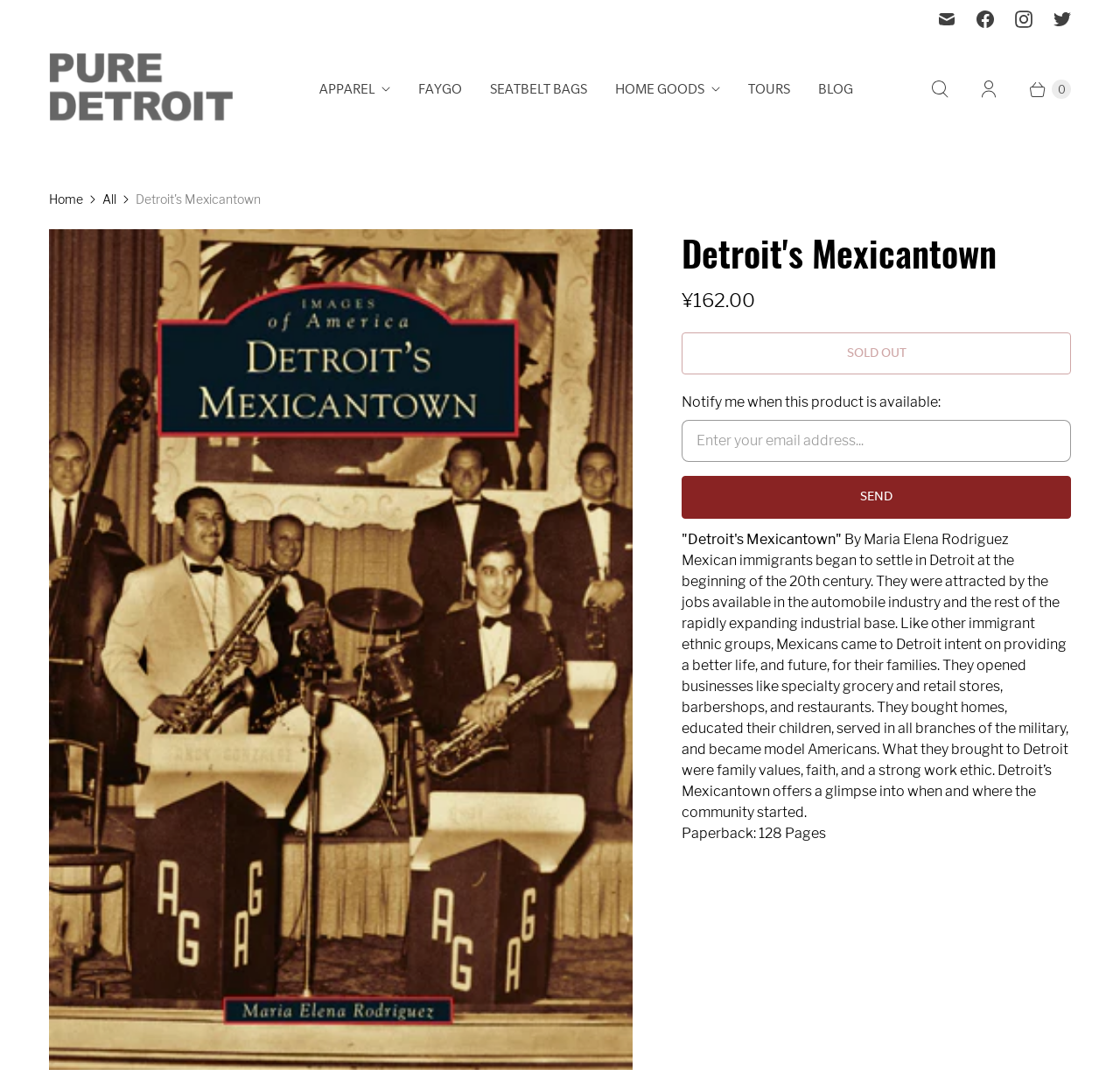Examine the screenshot and answer the question in as much detail as possible: What is the price of the book?

The question asks for the price of the book. By looking at the webpage, we can see that the price is mentioned as '¥162.00'.